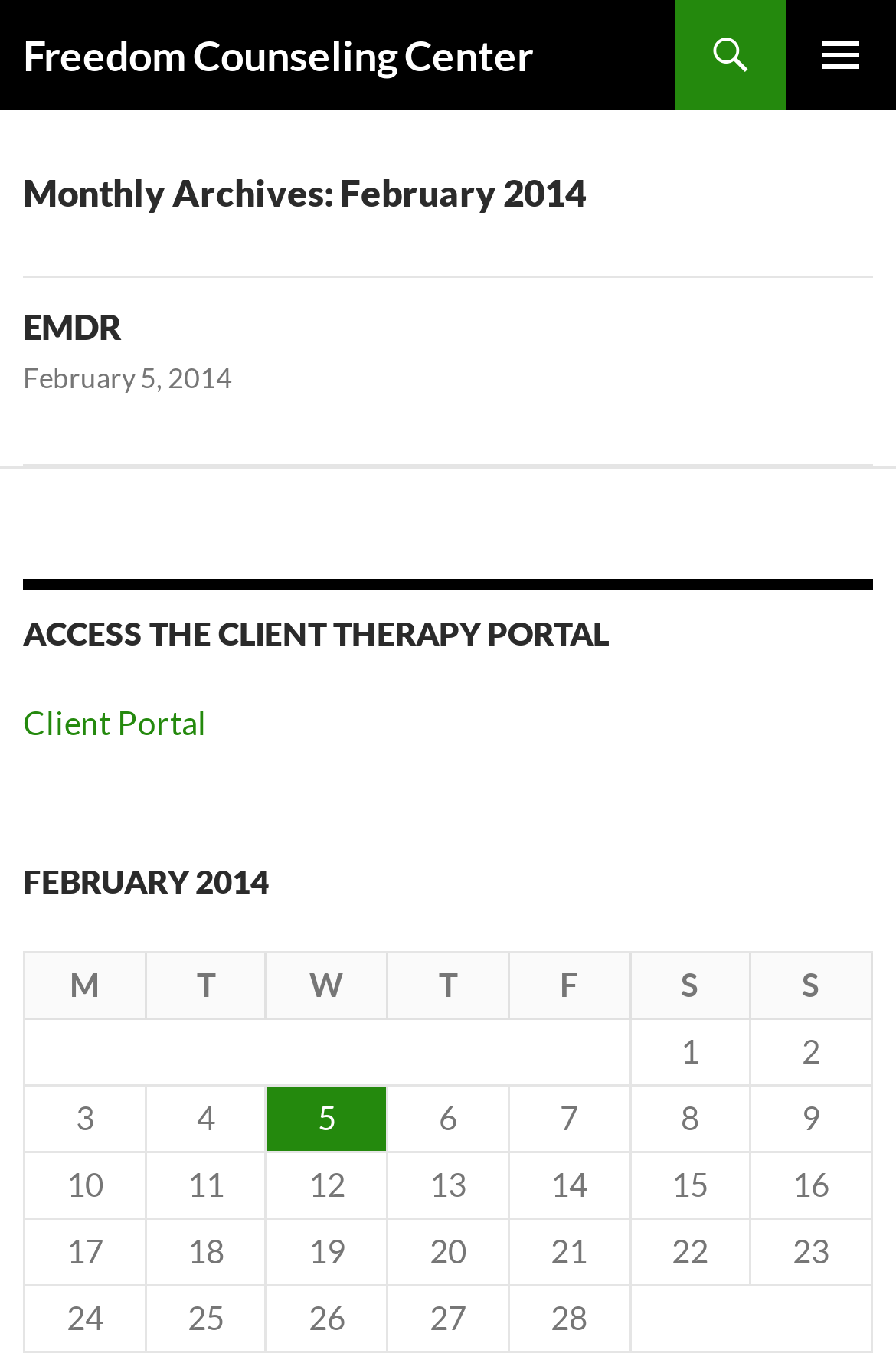What is the date range of the monthly archives?
Could you give a comprehensive explanation in response to this question?

The date range of the monthly archives can be found in the heading element at the top of the webpage, which reads 'Monthly Archives: February 2014'. This suggests that the archives are for the month of February in the year 2014.